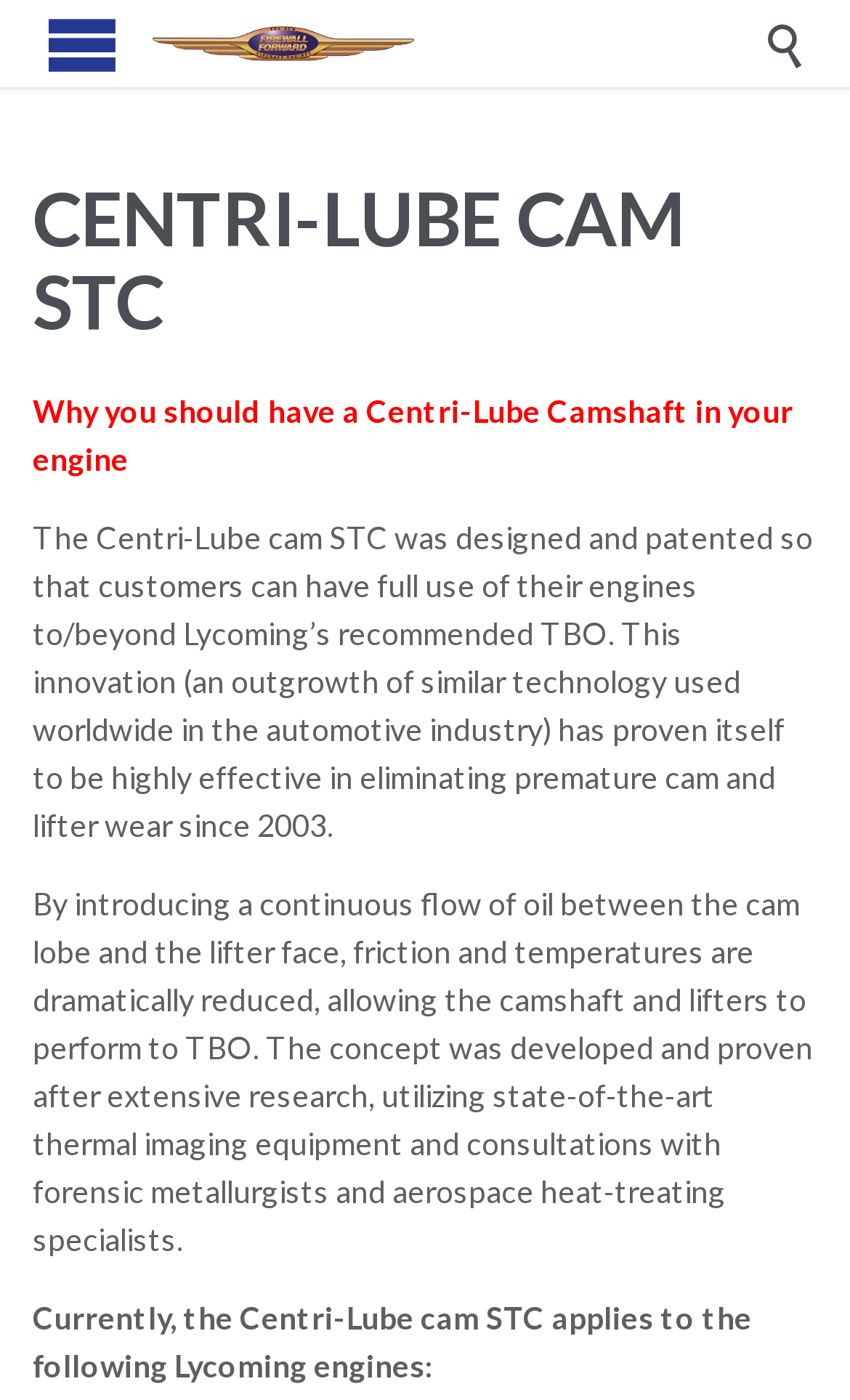What is the benefit of using Centri-Lube cam STC?
Examine the image and give a concise answer in one word or a short phrase.

Perform to TBO